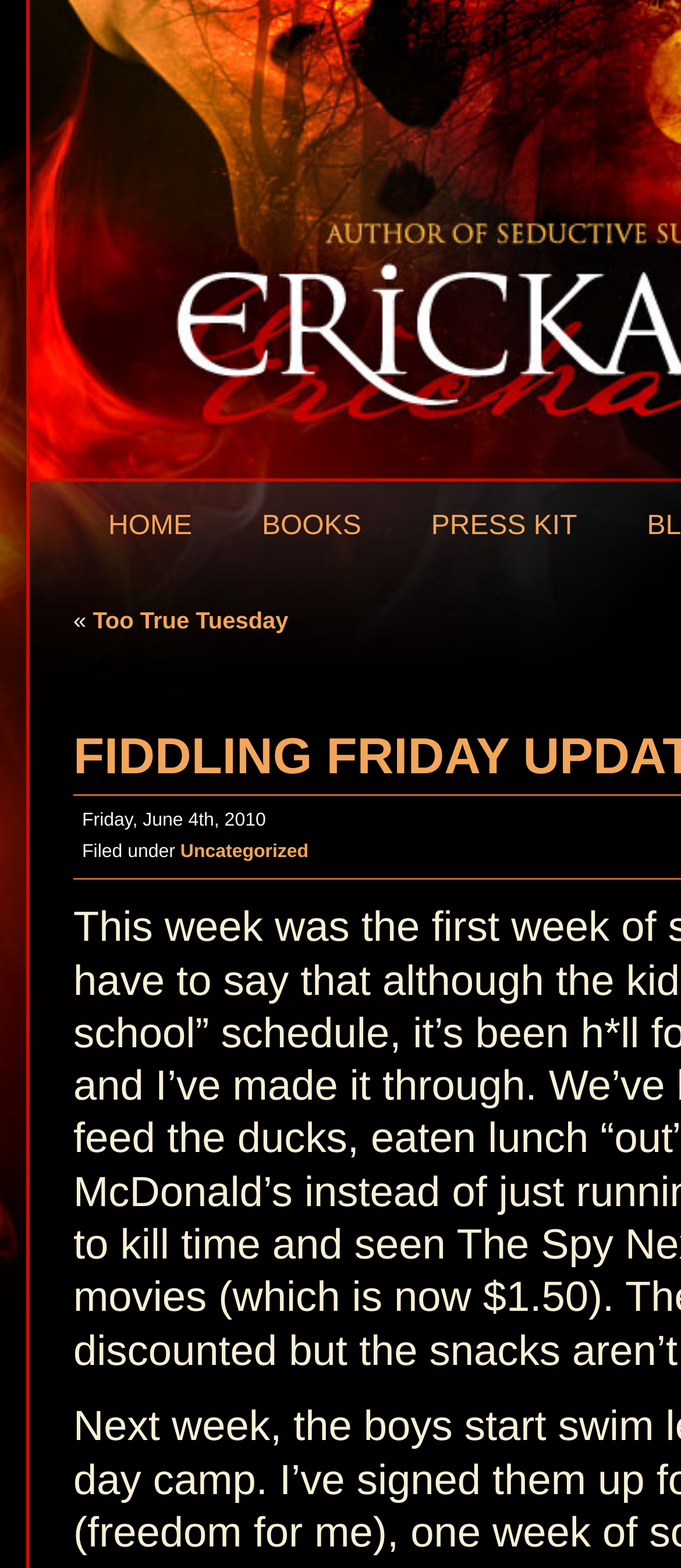Answer the following query with a single word or phrase:
What is the category of the blog post?

Uncategorized